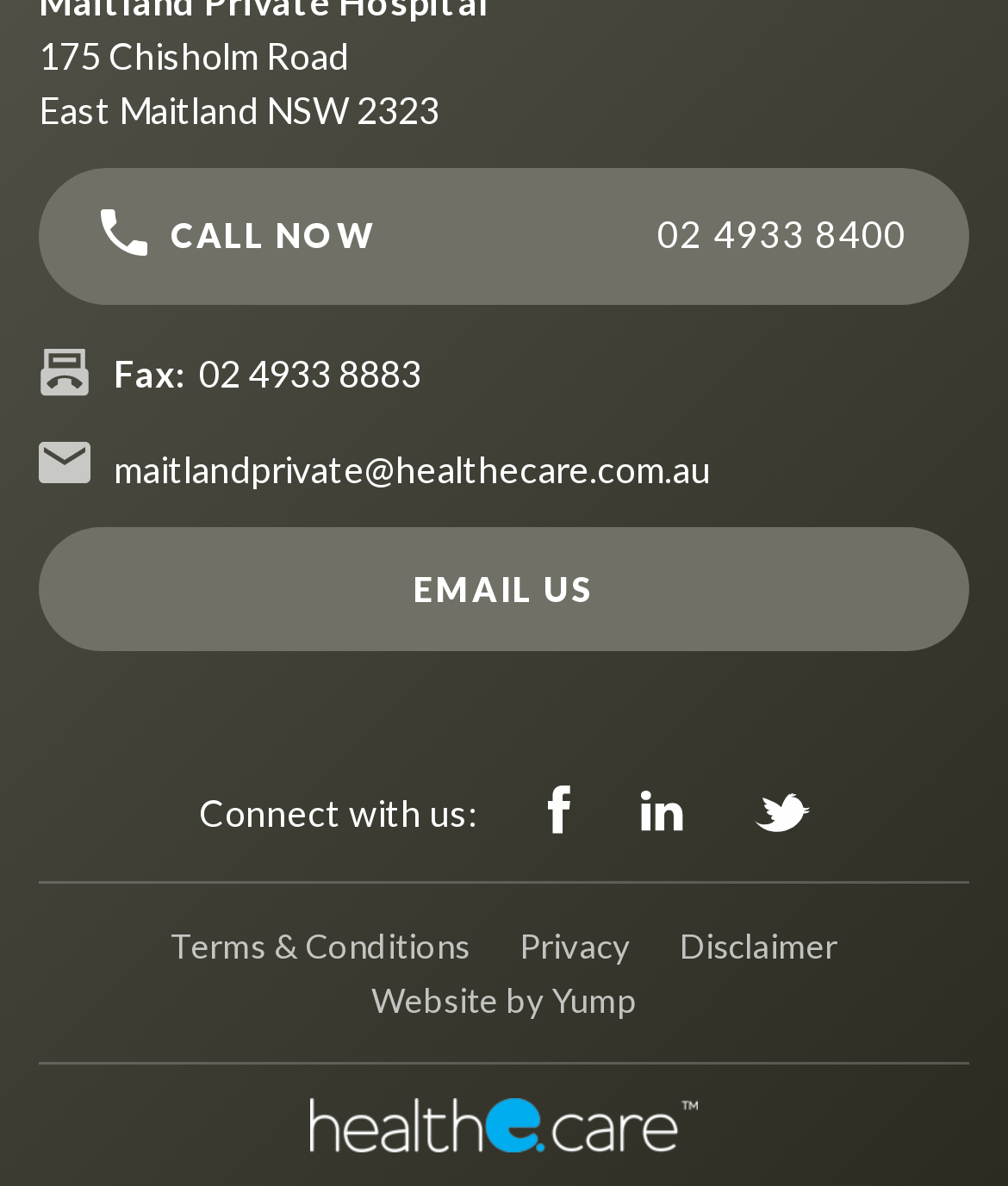Use a single word or phrase to answer this question: 
What is the phone number to call the hospital?

02 4933 8400